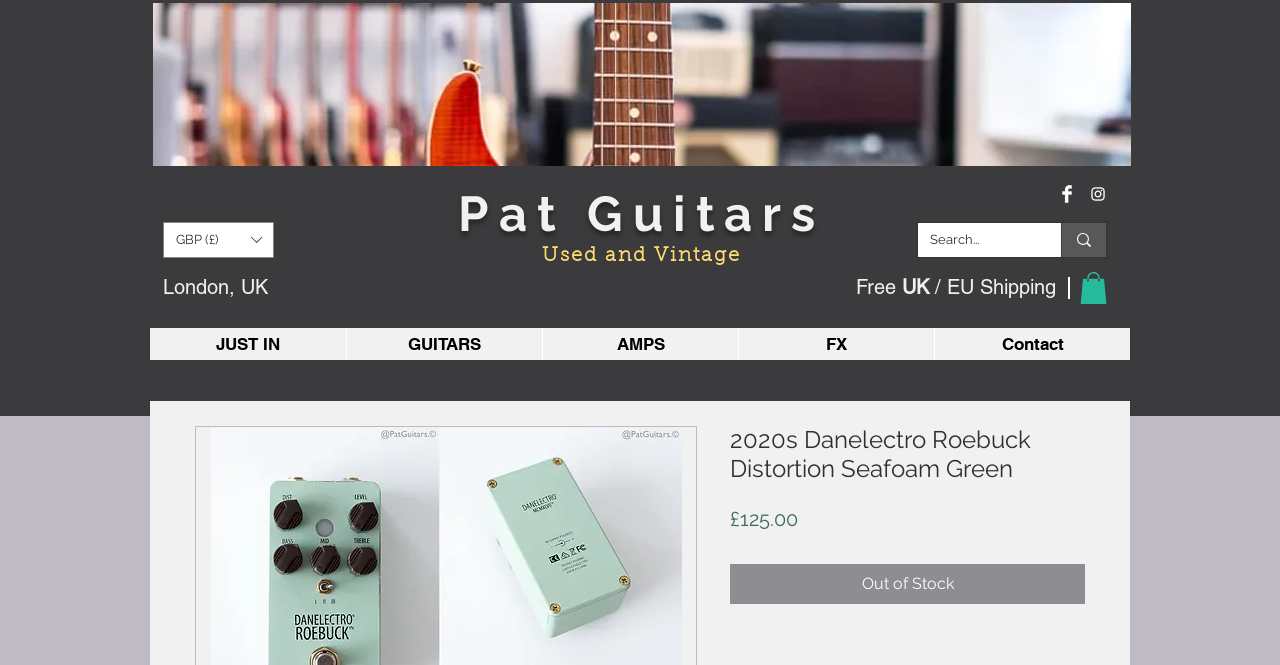Please determine the bounding box coordinates of the clickable area required to carry out the following instruction: "Click the Pat Guitars logo". The coordinates must be four float numbers between 0 and 1, represented as [left, top, right, bottom].

[0.12, 0.005, 0.884, 0.25]